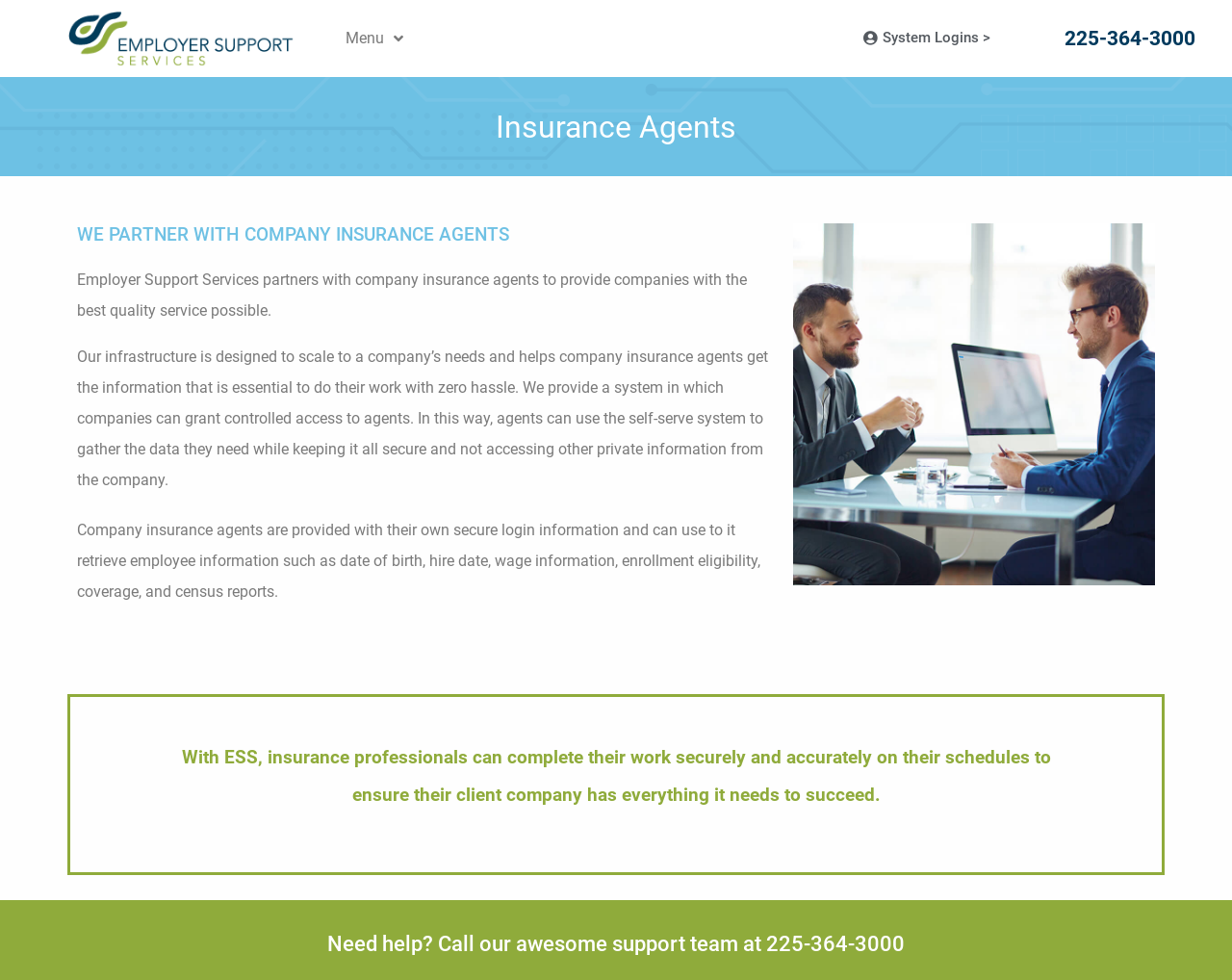Provide a brief response to the question below using a single word or phrase: 
What is the benefit of using ESS for insurance professionals?

Secure and accurate work